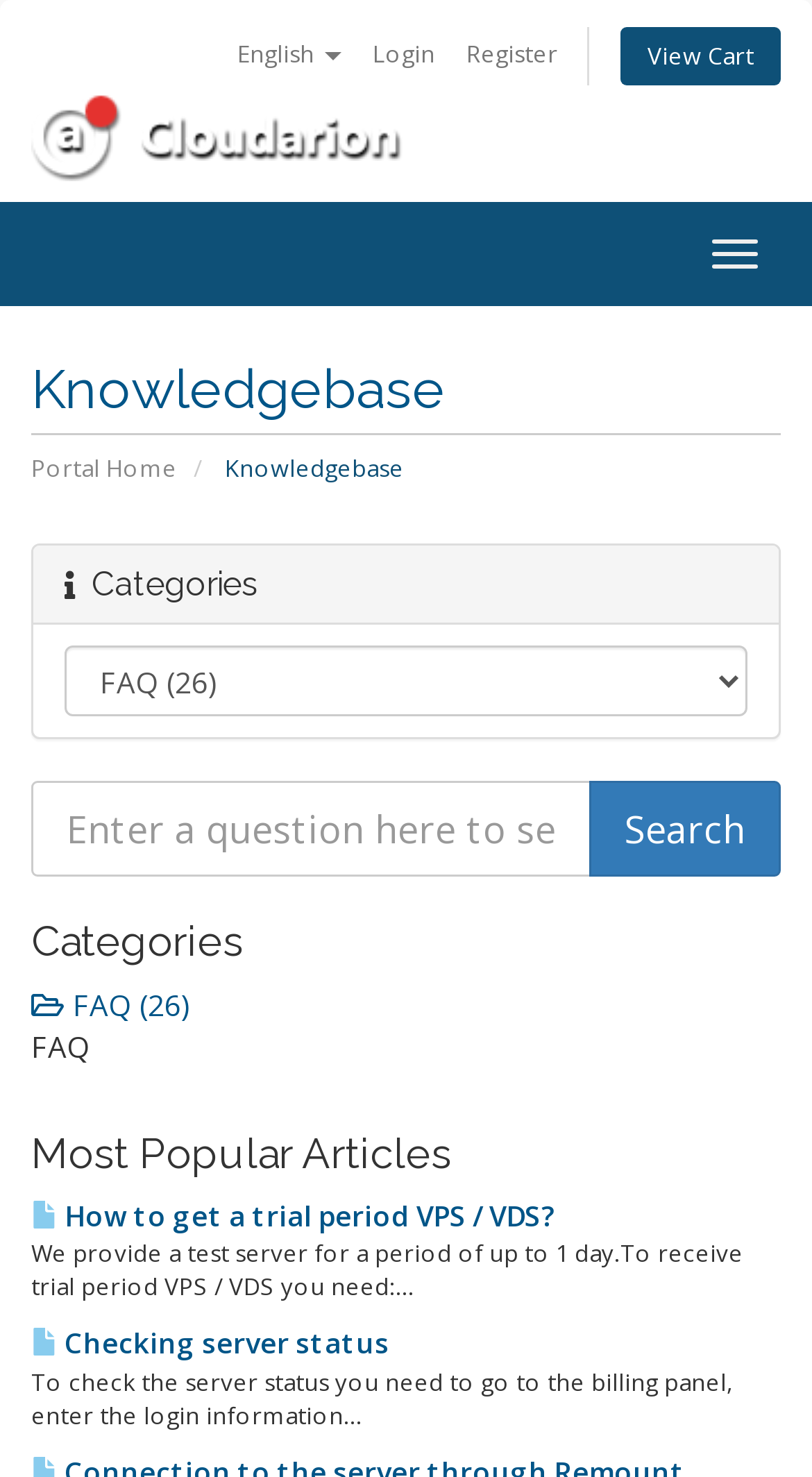Kindly determine the bounding box coordinates for the clickable area to achieve the given instruction: "Login to the account".

[0.444, 0.014, 0.551, 0.059]